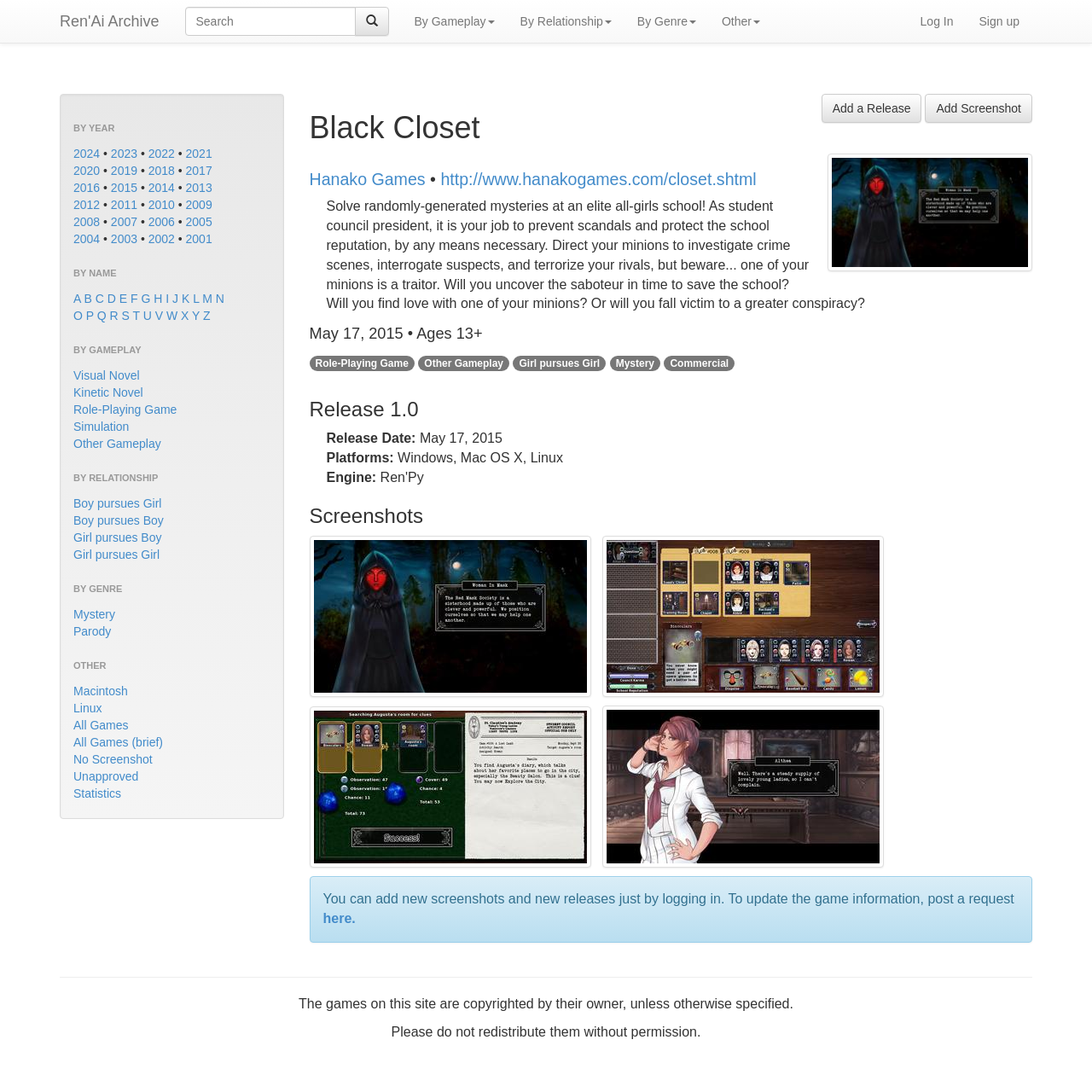Please find the bounding box coordinates of the element that must be clicked to perform the given instruction: "Browse games by year 2024". The coordinates should be four float numbers from 0 to 1, i.e., [left, top, right, bottom].

[0.067, 0.134, 0.092, 0.147]